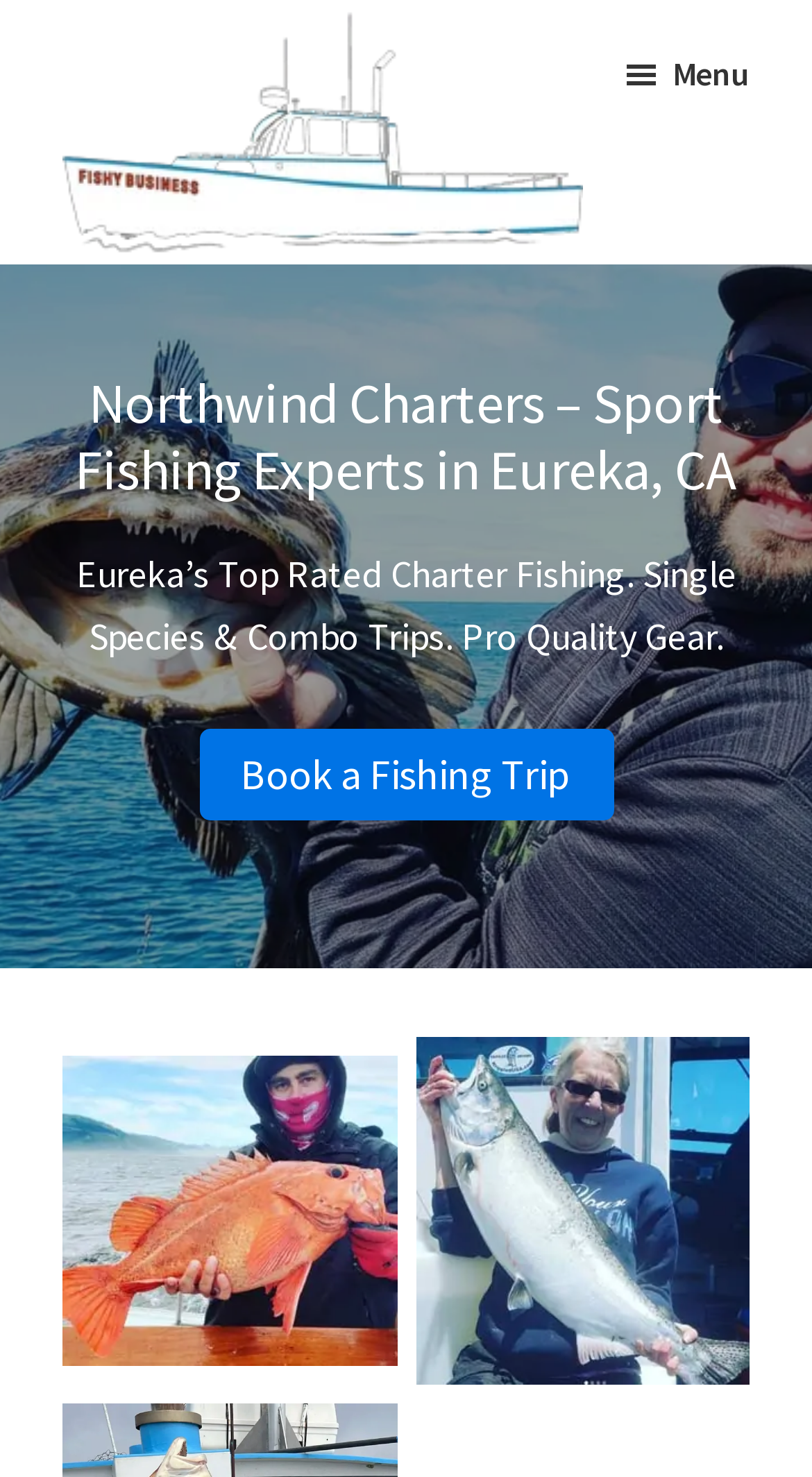Respond to the following query with just one word or a short phrase: 
What is the purpose of the 'Book a Fishing Trip' button?

To book a fishing trip